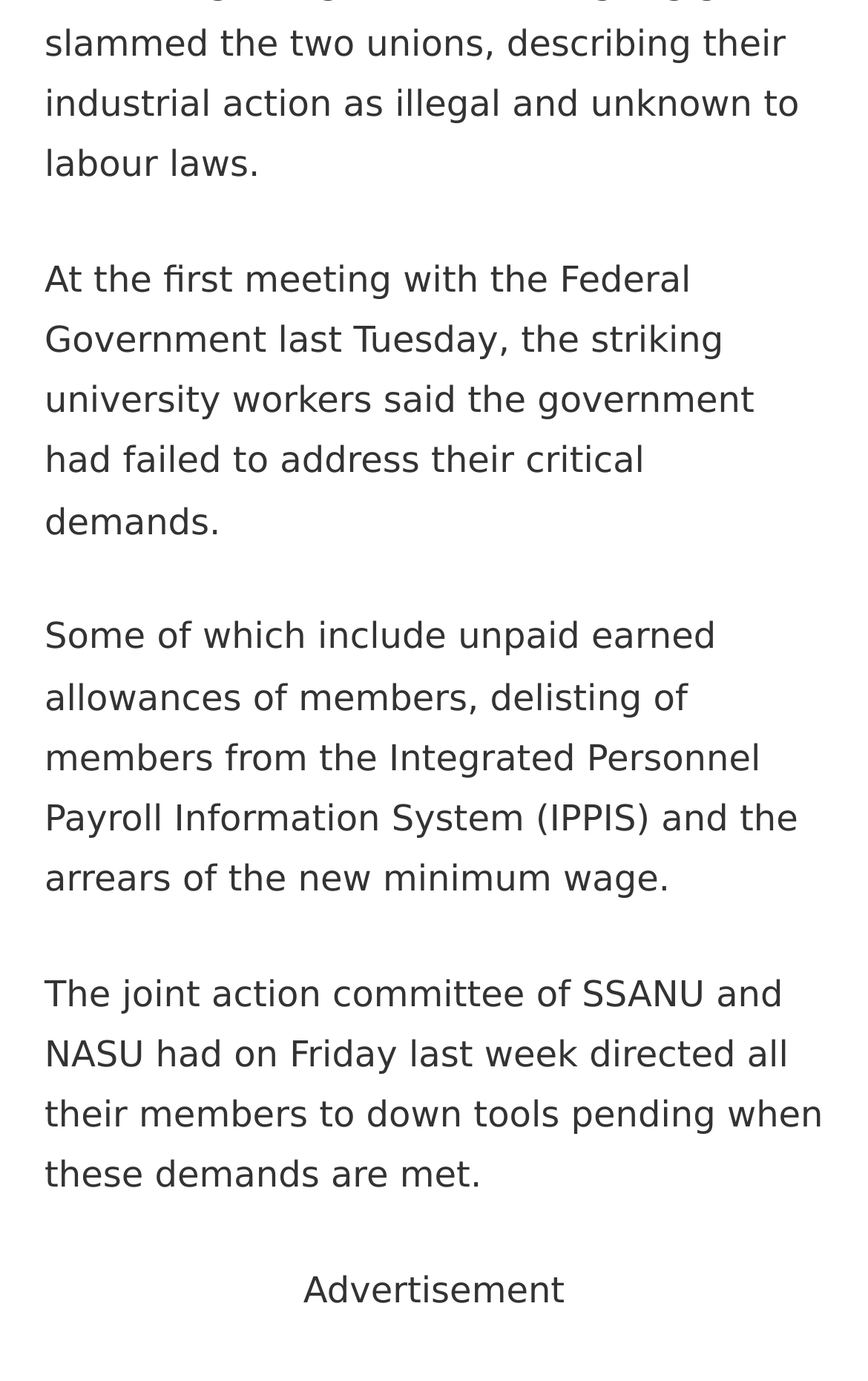Predict the bounding box of the UI element based on this description: "ngige".

[0.56, 0.482, 0.71, 0.528]